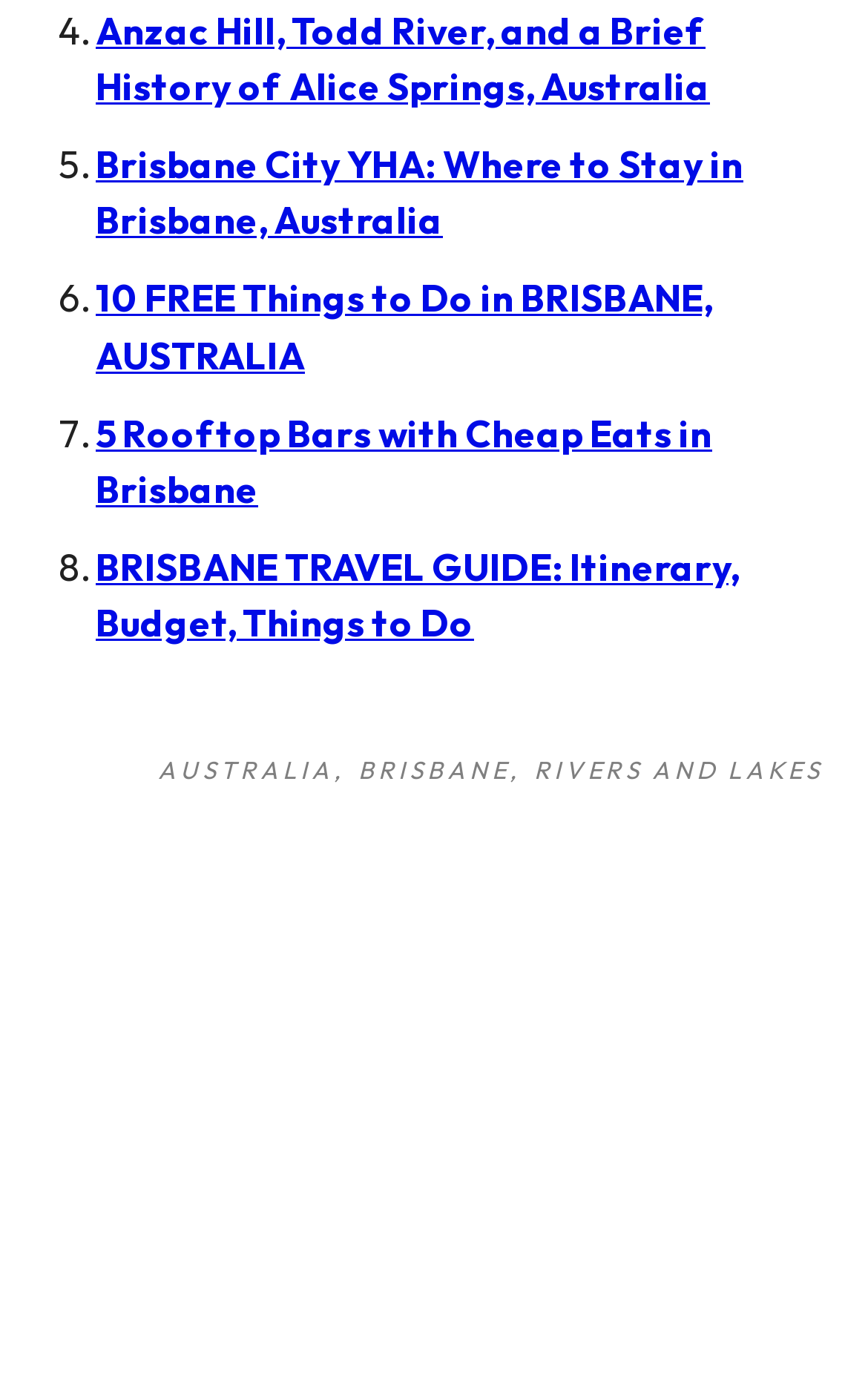Predict the bounding box coordinates of the area that should be clicked to accomplish the following instruction: "Read about 10 FREE Things to Do in BRISBANE, AUSTRALIA". The bounding box coordinates should consist of four float numbers between 0 and 1, i.e., [left, top, right, bottom].

[0.11, 0.2, 0.821, 0.274]